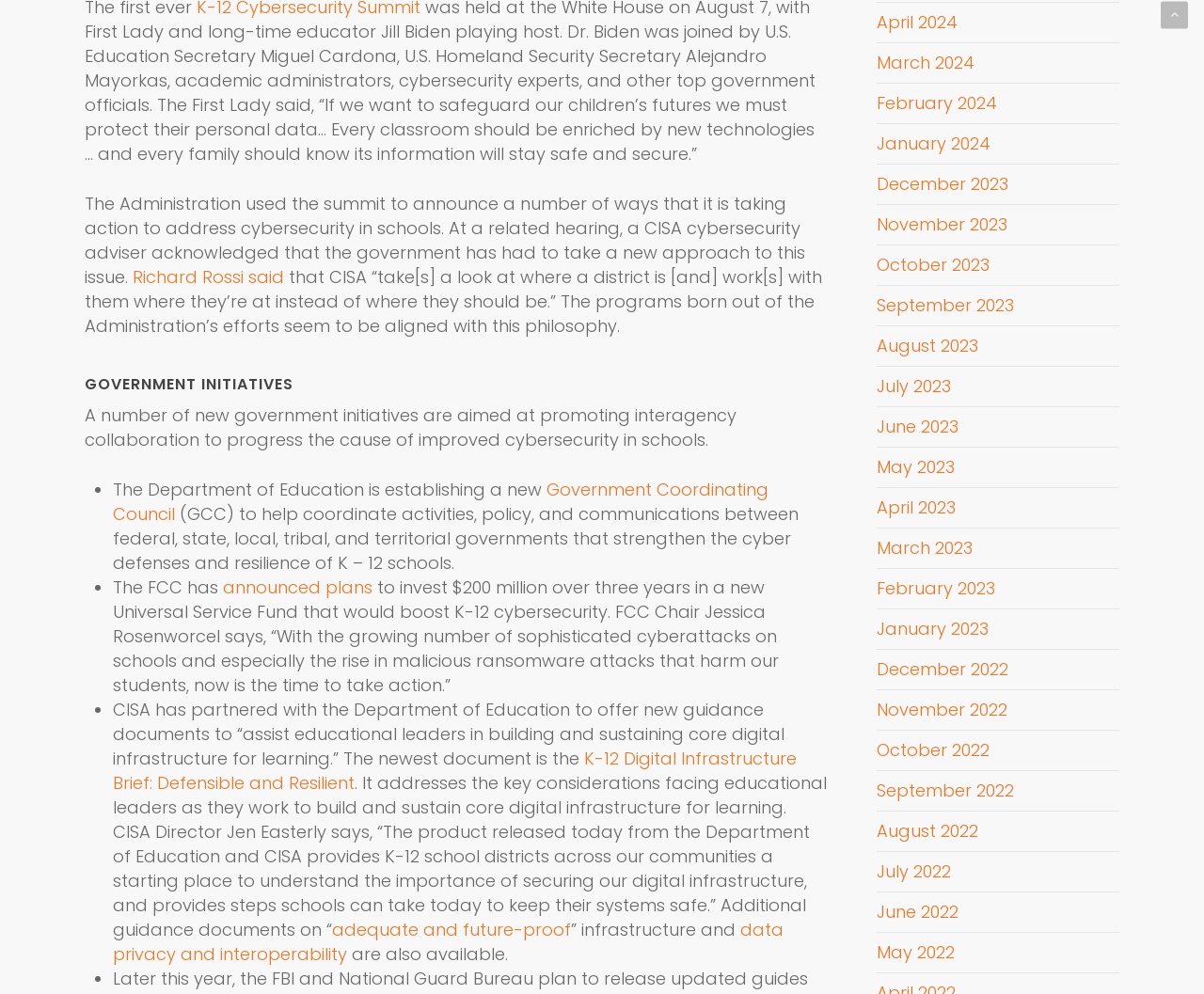Identify the bounding box coordinates of the region I need to click to complete this instruction: "Click on 'Government Coordinating Council'".

[0.094, 0.481, 0.638, 0.529]